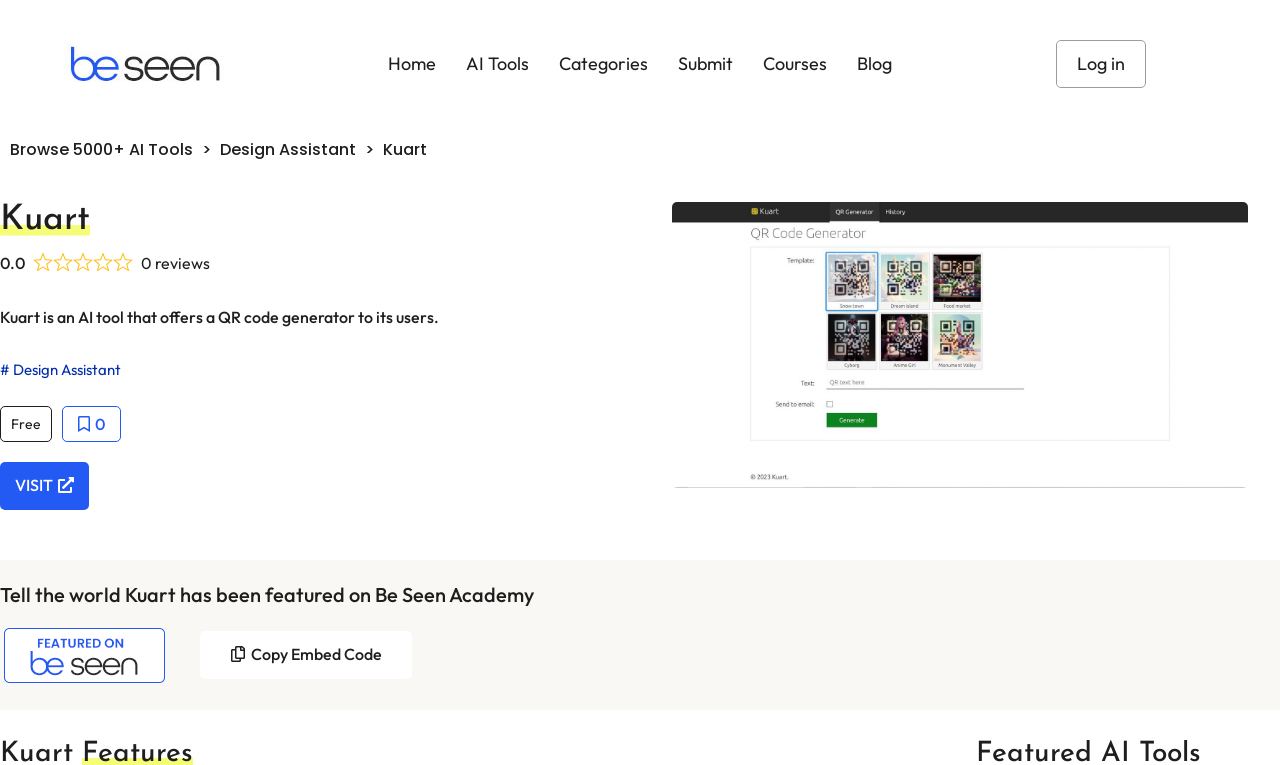Given the content of the image, can you provide a detailed answer to the question?
What is the cost of using the AI tool?

The cost of using the AI tool can be found in the static text element that says 'Free'. This suggests that users do not have to pay to use Kuart.